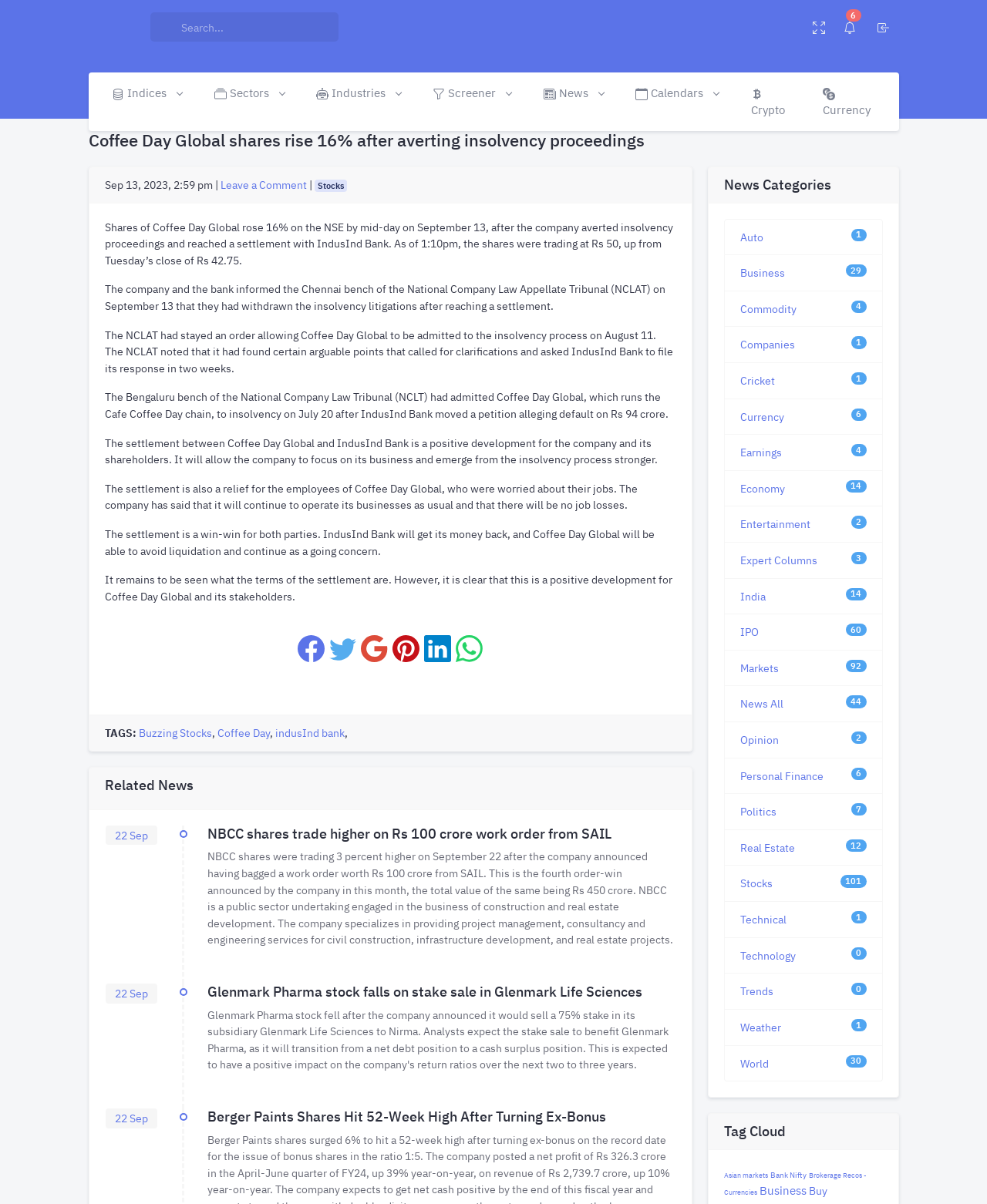Please identify the bounding box coordinates of the element's region that should be clicked to execute the following instruction: "Search for something". The bounding box coordinates must be four float numbers between 0 and 1, i.e., [left, top, right, bottom].

[0.152, 0.01, 0.343, 0.035]